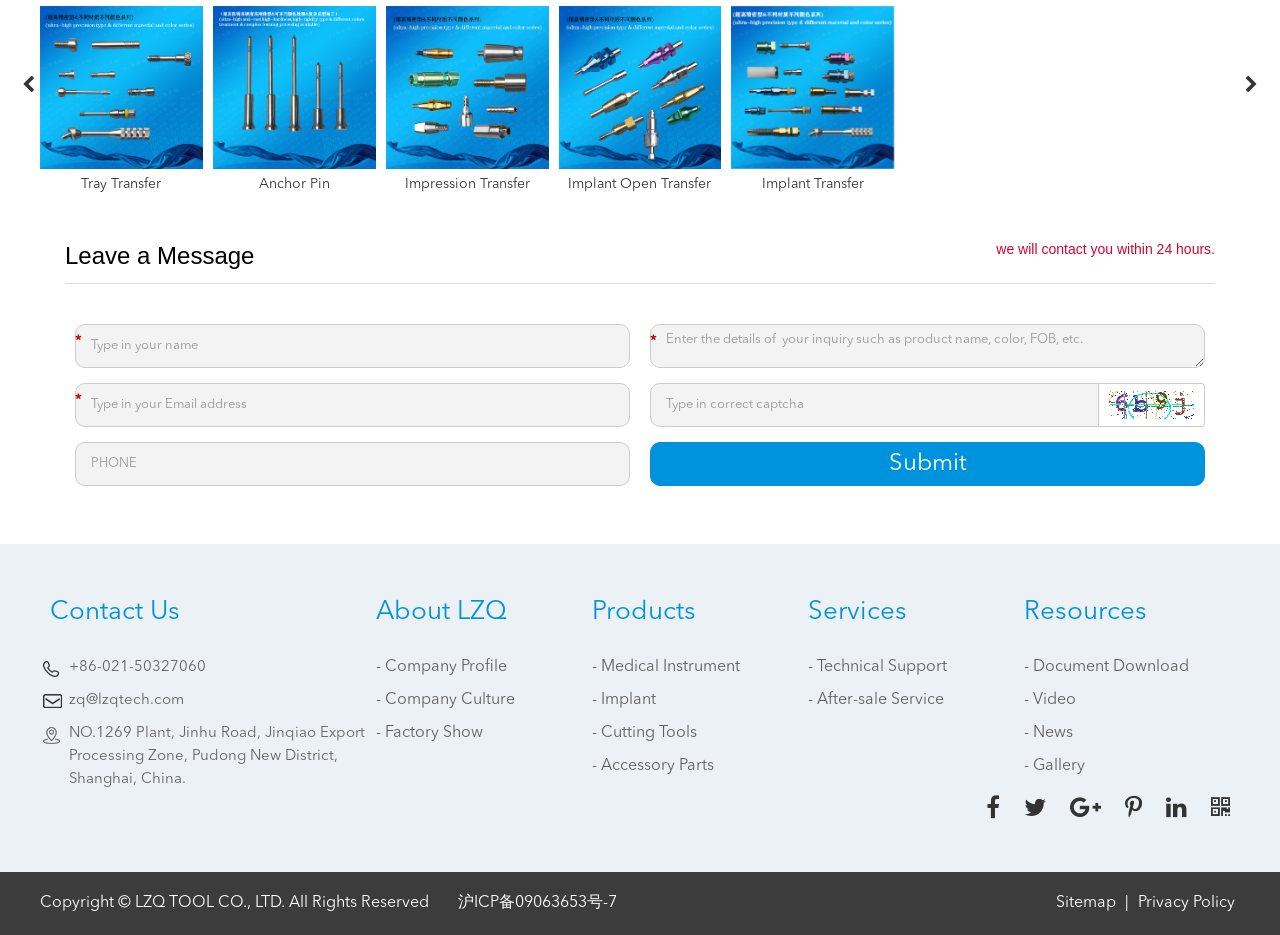What is the company's email address?
Please ensure your answer is as detailed and informative as possible.

The company's email address can be found at the bottom of the webpage, next to the contact phone number. It is displayed as a link with the text 'zq@lzqtech.com'.